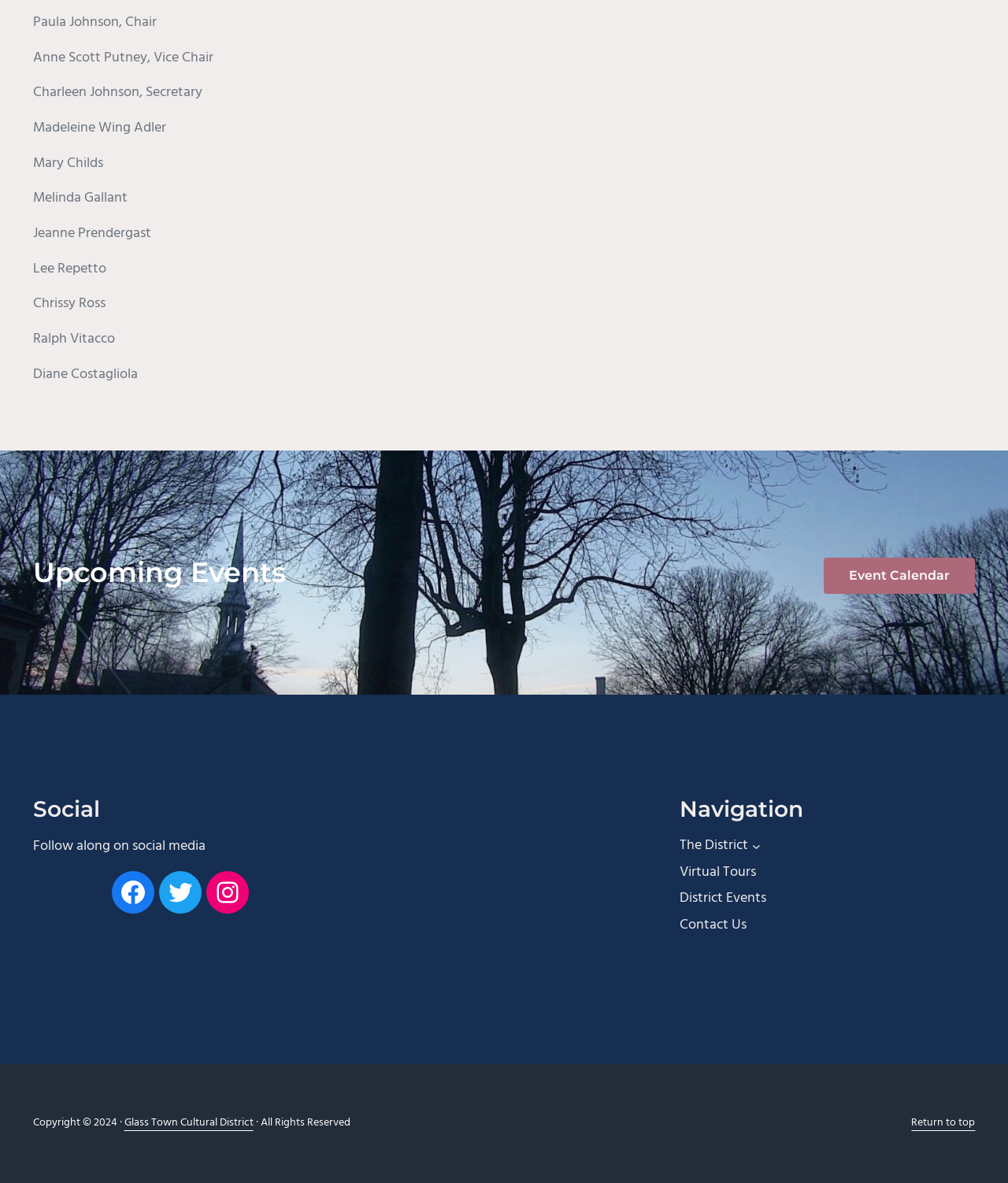What is the name of the district?
Look at the webpage screenshot and answer the question with a detailed explanation.

I found the name 'Glass Town Cultural District' in the footer section of the webpage, which is likely the name of the district being referred to.